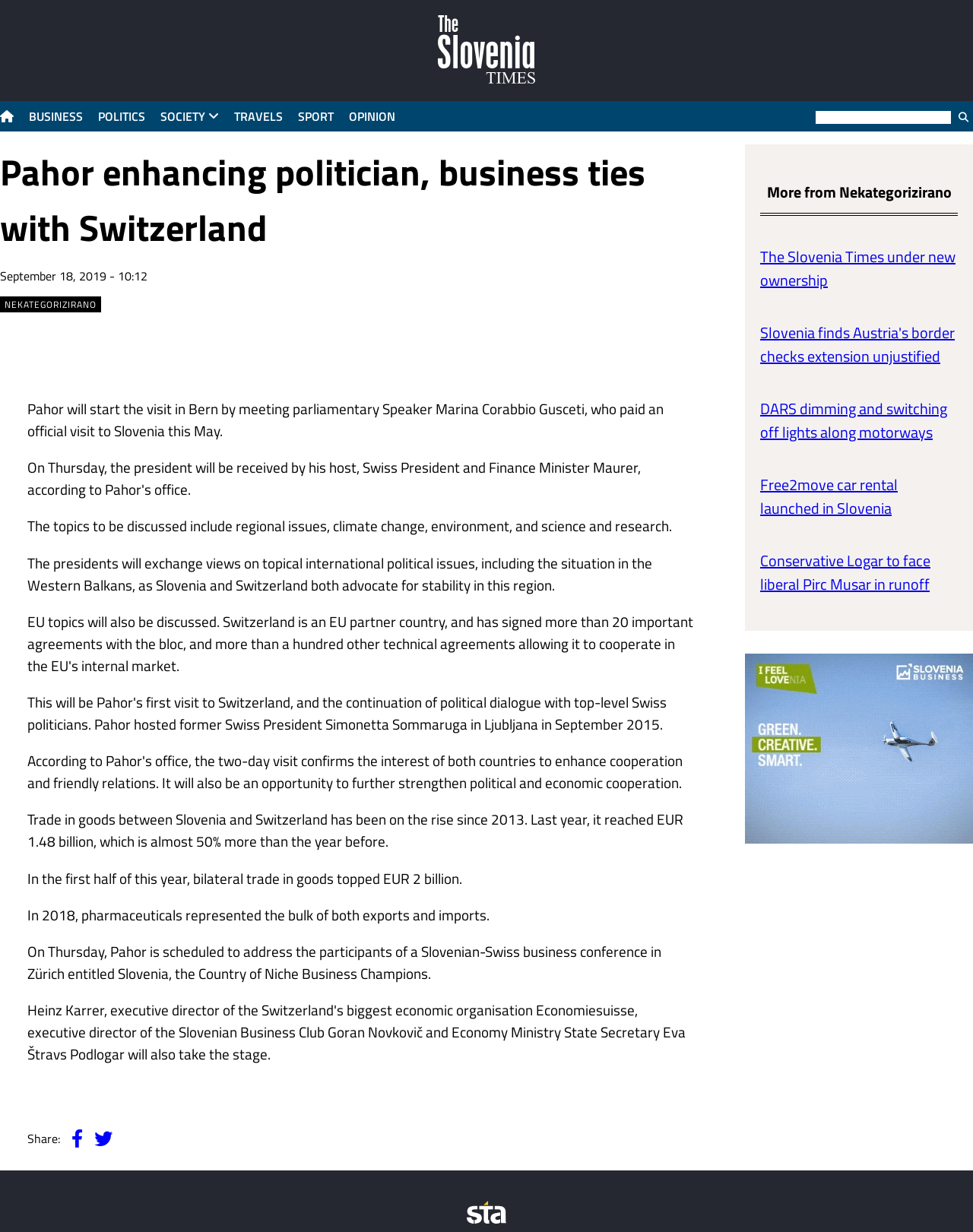Using the provided description: "@umbrel", find the bounding box coordinates of the corresponding UI element. The output should be four float numbers between 0 and 1, in the format [left, top, right, bottom].

None